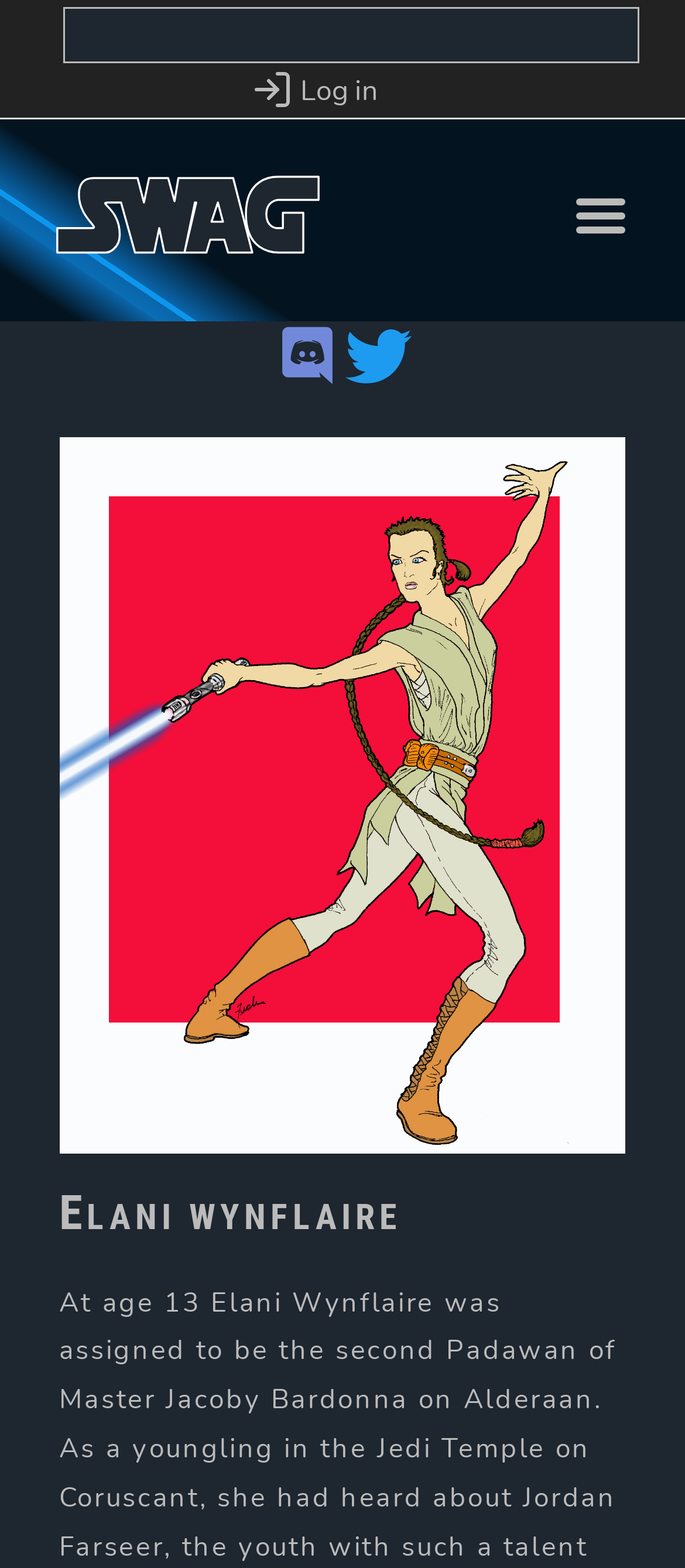Elaborate on the webpage's design and content in a detailed caption.

The webpage is about Elani Wynflaire, a character from the Star Wars universe. At the top-left corner, there is a link to "Skip to main content". Next to it, on the top-right corner, is a search bar with a "Search" label and a text input field. Below the search bar, there is a navigation menu labeled "User account menu" with a "Log in" link that has an accompanying icon.

On the top-center of the page, there are three links: "Home" with a corresponding icon, "Menu" with an icon, and two links to join or follow the Star Wars Artists Guild on Discord and Twitter, respectively, each with its own icon.

The main content of the page is focused on Elani Wynflaire, with a heading that spans almost the entire width of the page, located near the bottom. The heading is positioned above a brief description of Elani Wynflaire, which mentions that at age 13, she was assigned to be the second Padawan of Master Jacoby Bardonna on Alderaan, and that as a youngling in the Jedi Temple on Coruscant, she had heard...